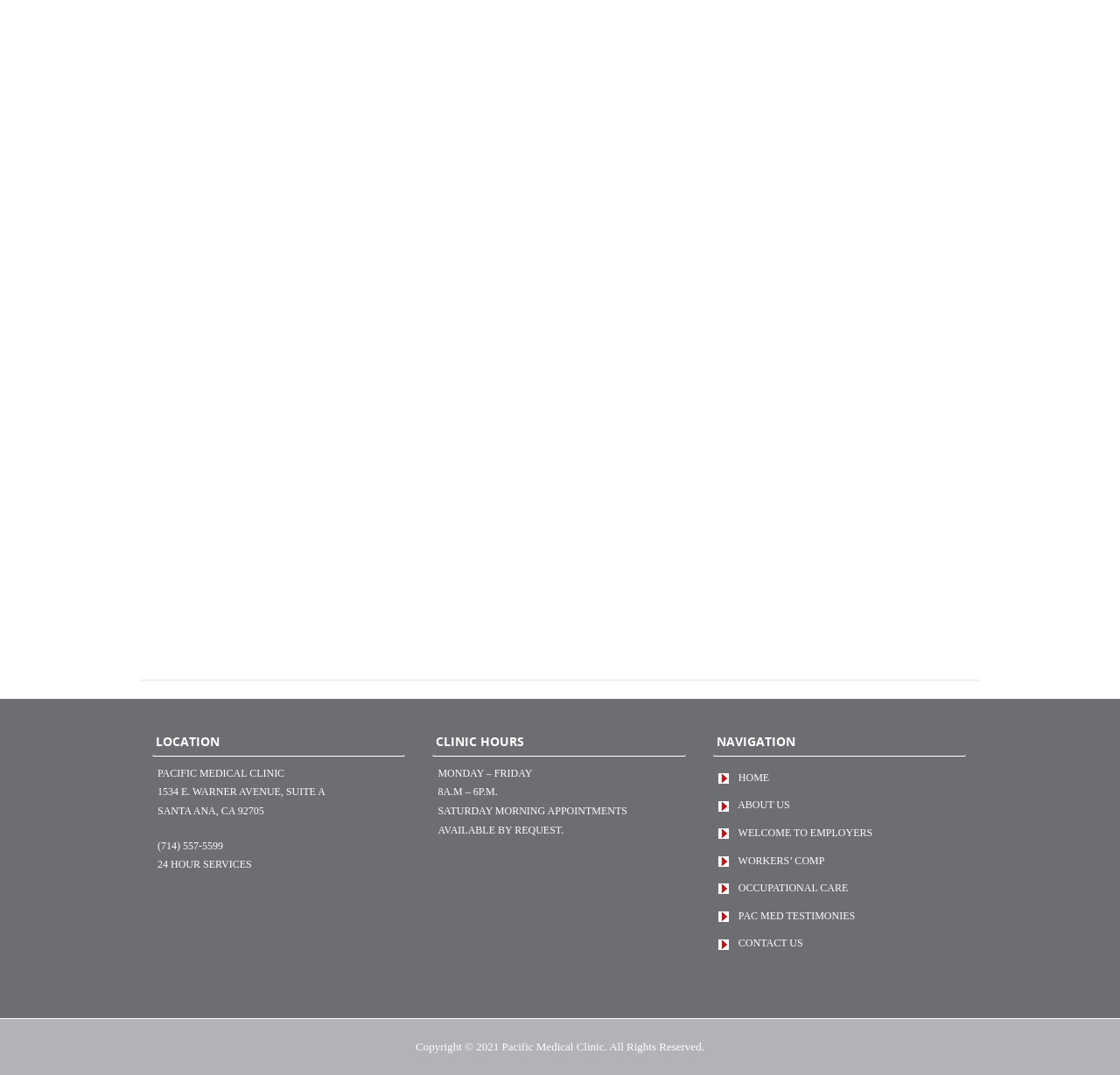Answer in one word or a short phrase: 
What are the clinic hours?

Monday - Friday, 8am - 6pm